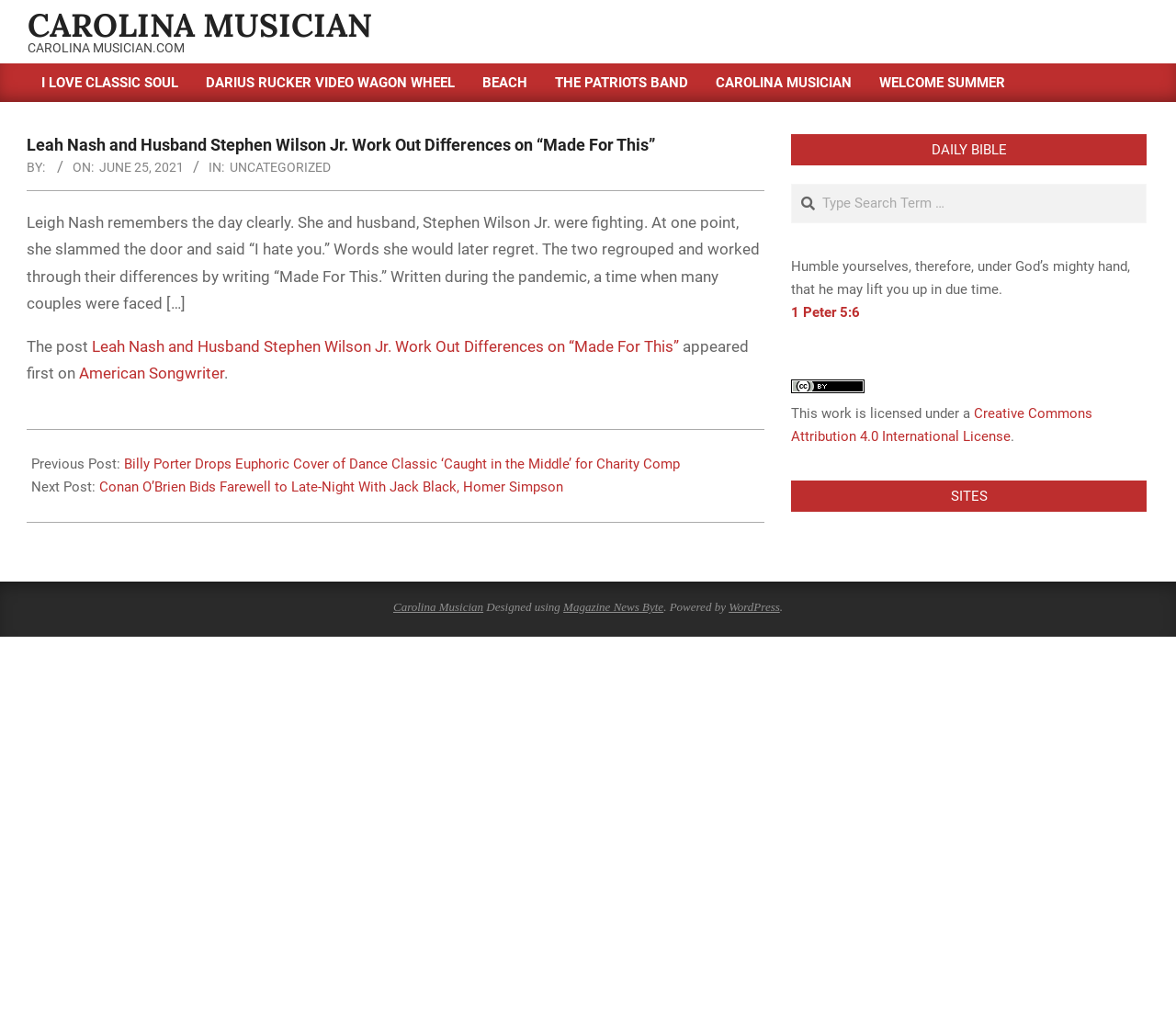Pinpoint the bounding box coordinates of the element you need to click to execute the following instruction: "Visit the Carolina Musician website". The bounding box should be represented by four float numbers between 0 and 1, in the format [left, top, right, bottom].

[0.334, 0.589, 0.411, 0.603]